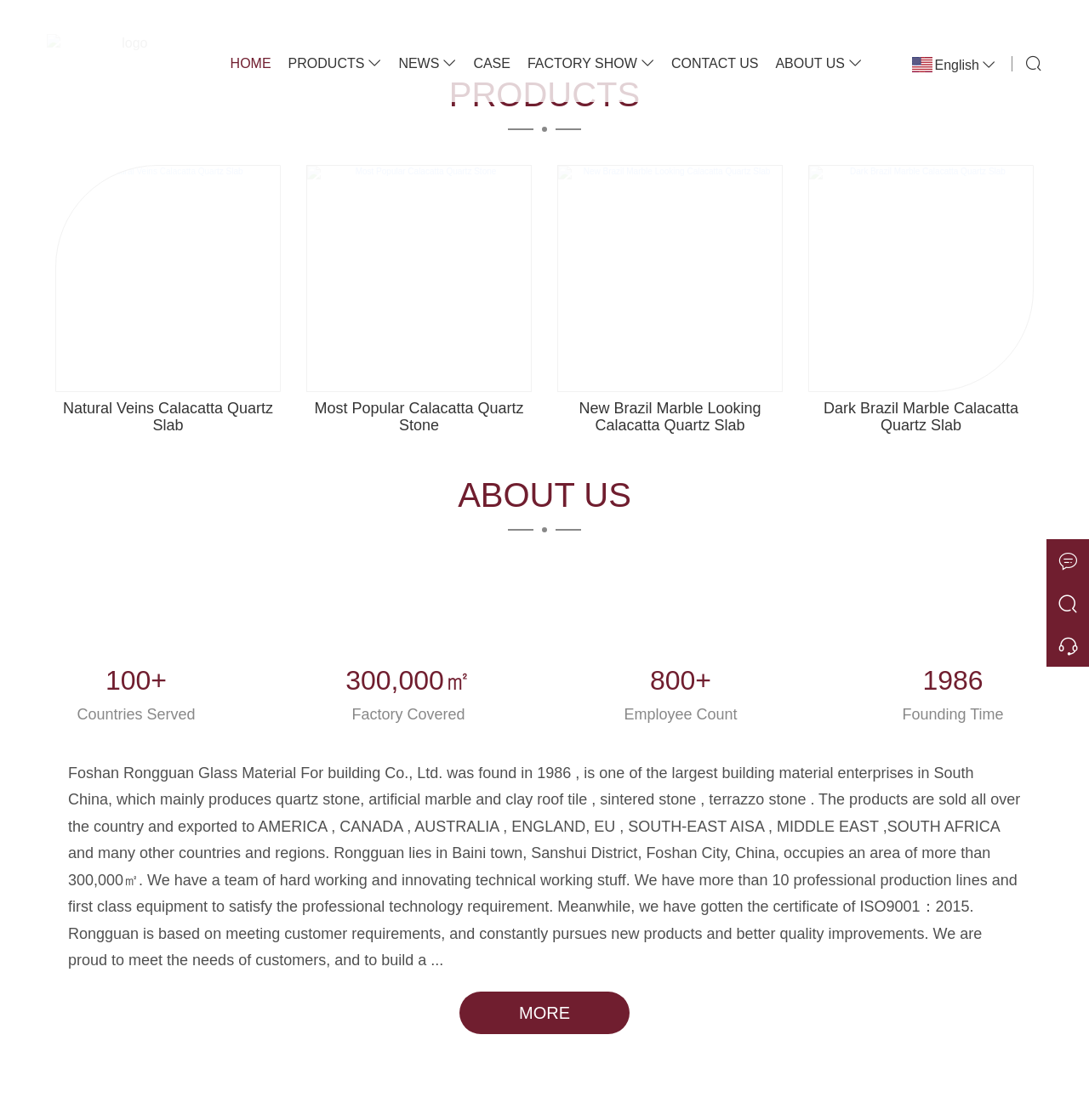Pinpoint the bounding box coordinates of the element that must be clicked to accomplish the following instruction: "View Natural Veins Calacatta Quartz Slab products". The coordinates should be in the format of four float numbers between 0 and 1, i.e., [left, top, right, bottom].

[0.051, 0.148, 0.258, 0.388]